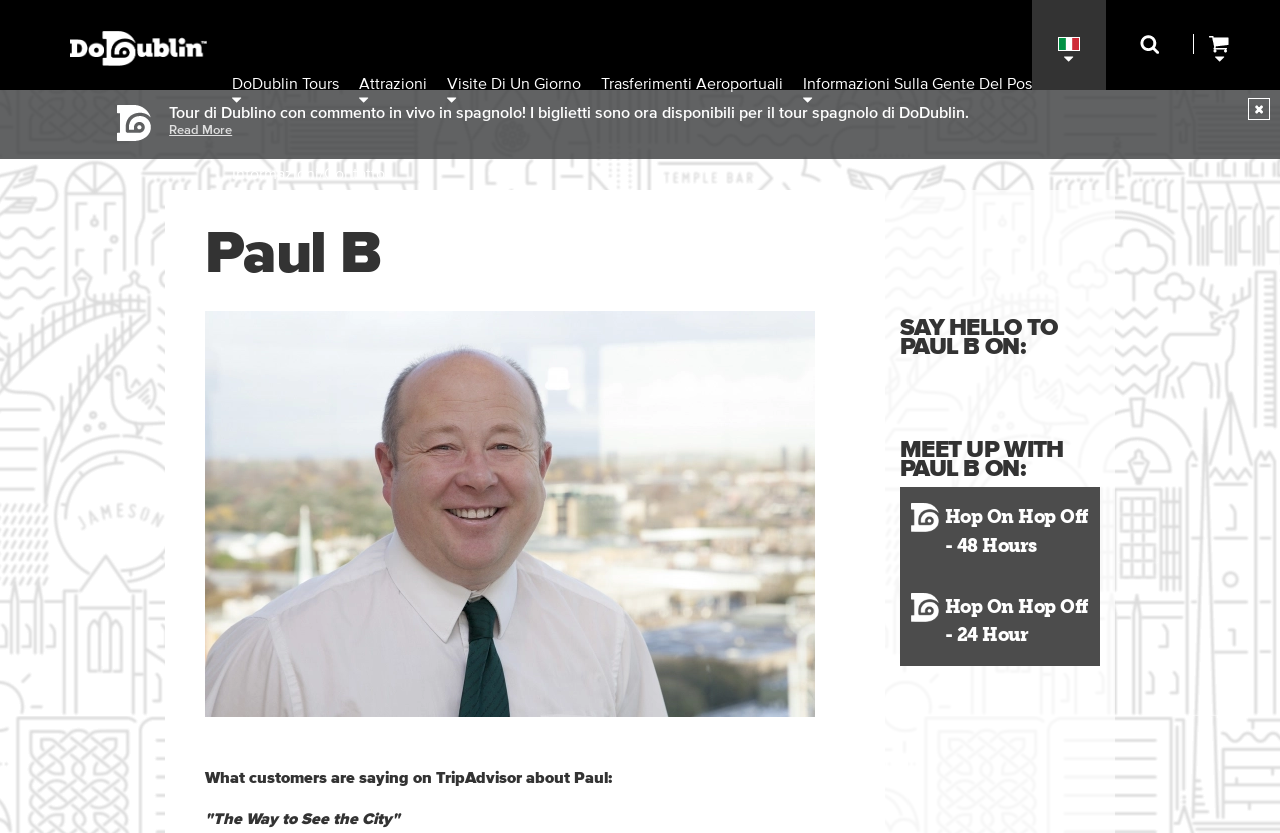What language is the website currently in?
Refer to the image and give a detailed answer to the query.

I found the answer by looking at the link that says 'Italiano' and is located at the top right corner of the page. This link is likely to be the language selection option, and since it is highlighted, the website is currently in Italian.